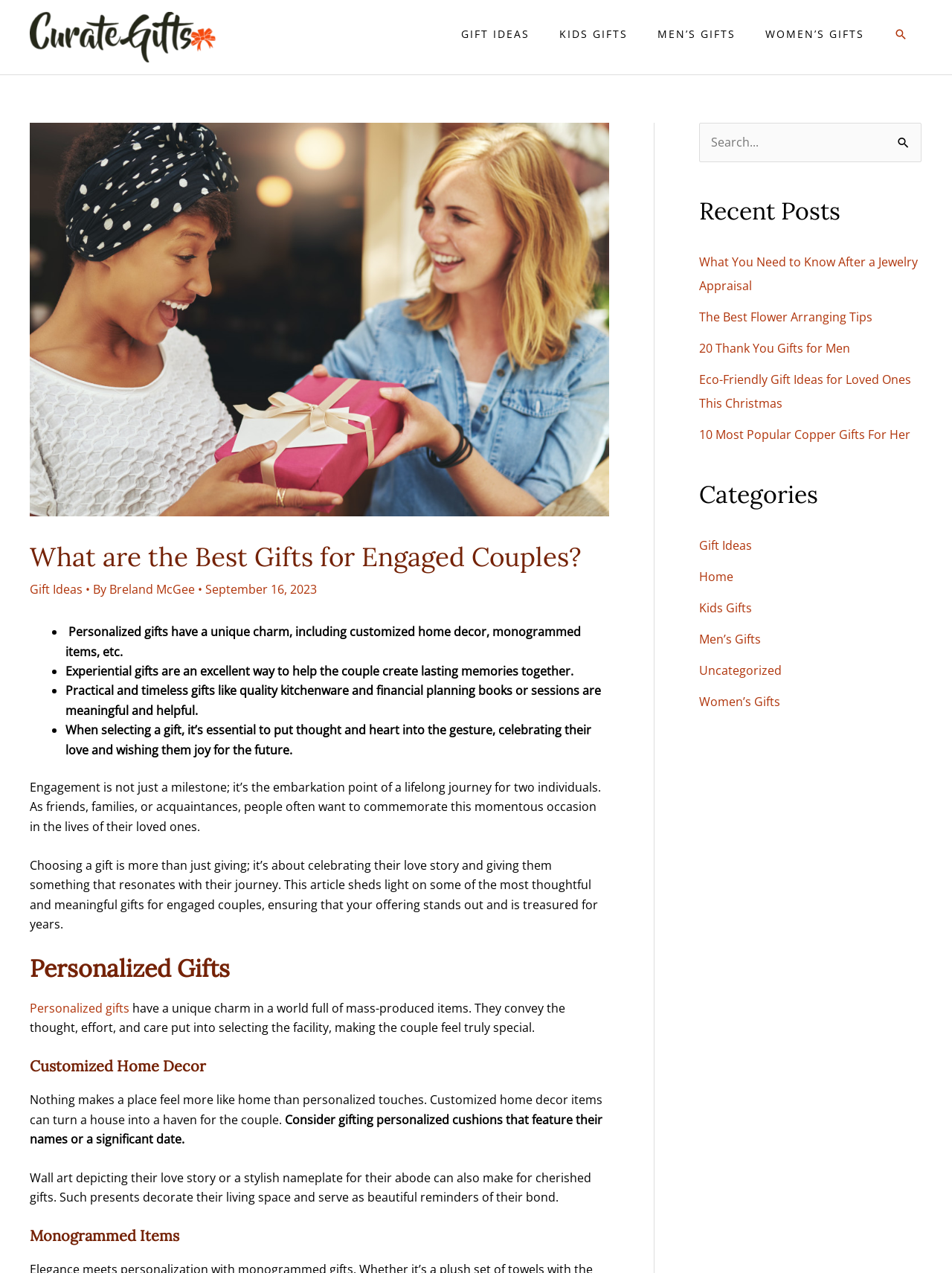Please identify the bounding box coordinates of the area that needs to be clicked to follow this instruction: "Explore recent posts".

[0.734, 0.196, 0.968, 0.35]